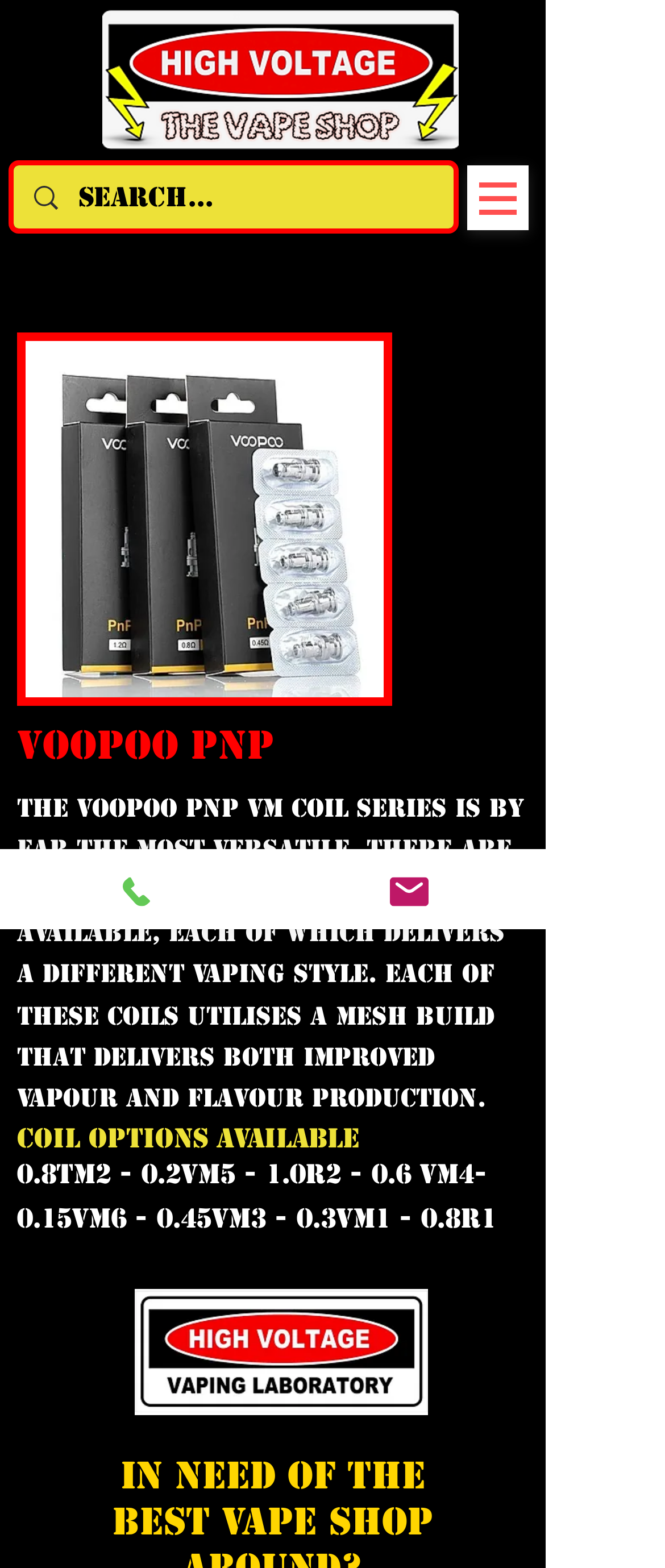Explain in detail what you observe on this webpage.

The webpage is about the VooPoo PNP VM coil series, showcasing its versatility with various versions of coils available, each delivering a different vaping style. 

At the top right corner, there is a button to open the navigation menu. Below it, there is a search bar with a search icon and a placeholder text "Search...". 

On the left side, there is a main section that takes up most of the page. It starts with an image of a coil, followed by a heading "voopoo pnp" and a descriptive paragraph about the coil series. 

Below the paragraph, there is a heading "COIL OPTIONS AVAILABLE" and a list of coil options, including 0.8tm2, 0.2vm5, 1.0r2, and others. 

At the bottom of the page, there are two links, "Phone" and "Email", each accompanied by an icon.